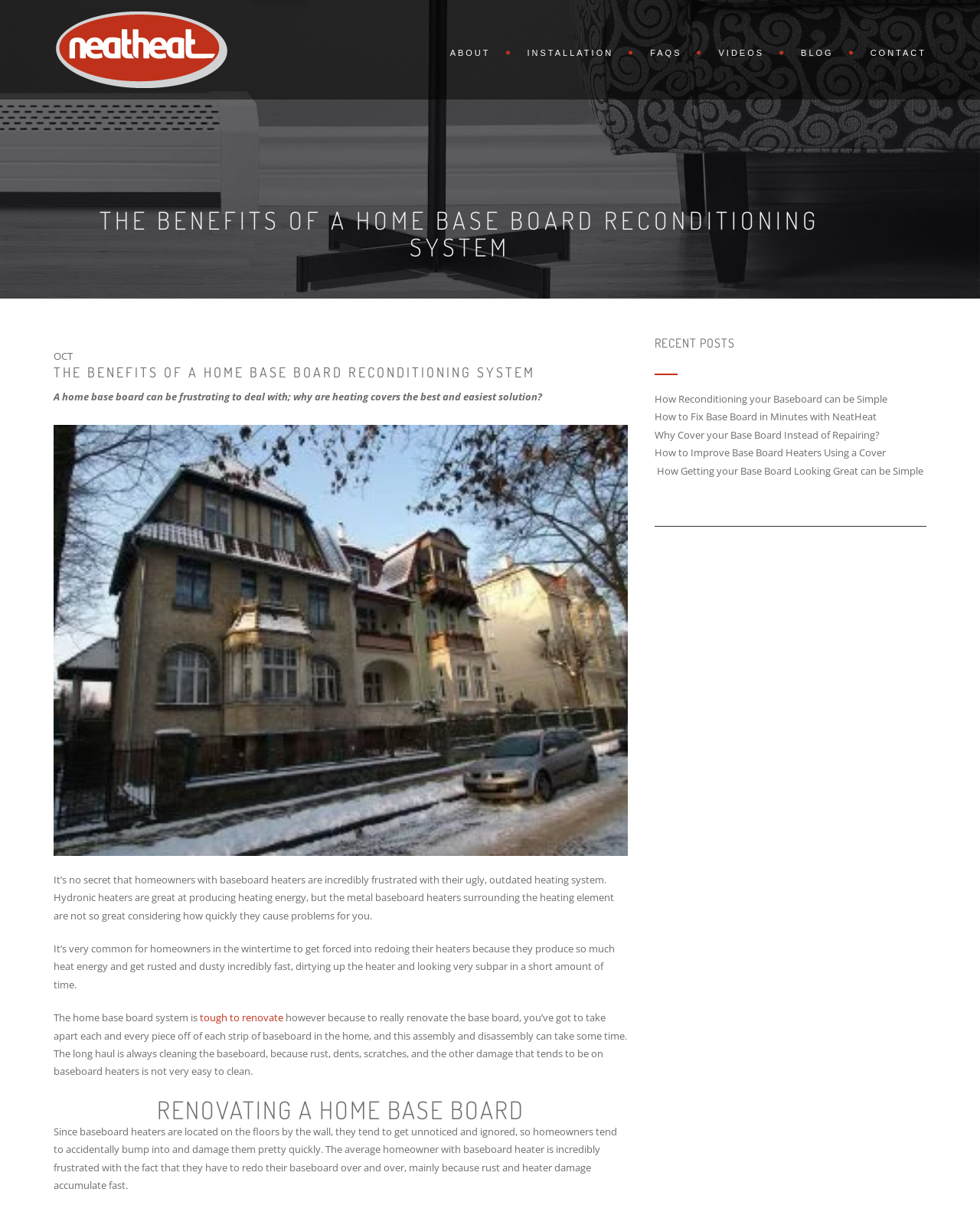Please mark the clickable region by giving the bounding box coordinates needed to complete this instruction: "Go to the ABOUT page".

[0.443, 0.0, 0.522, 0.082]